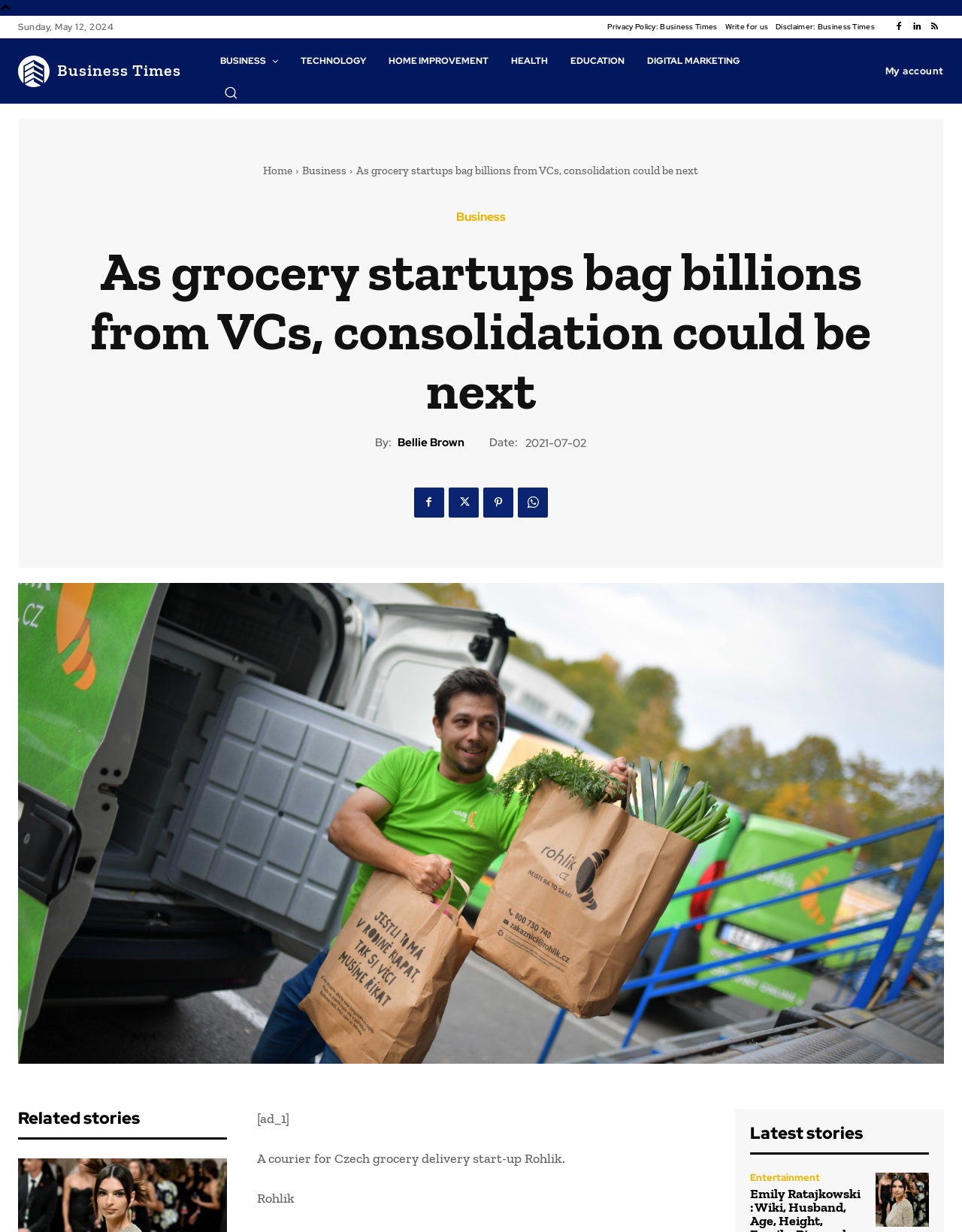Predict the bounding box of the UI element that fits this description: "Write for us".

[0.754, 0.013, 0.799, 0.031]